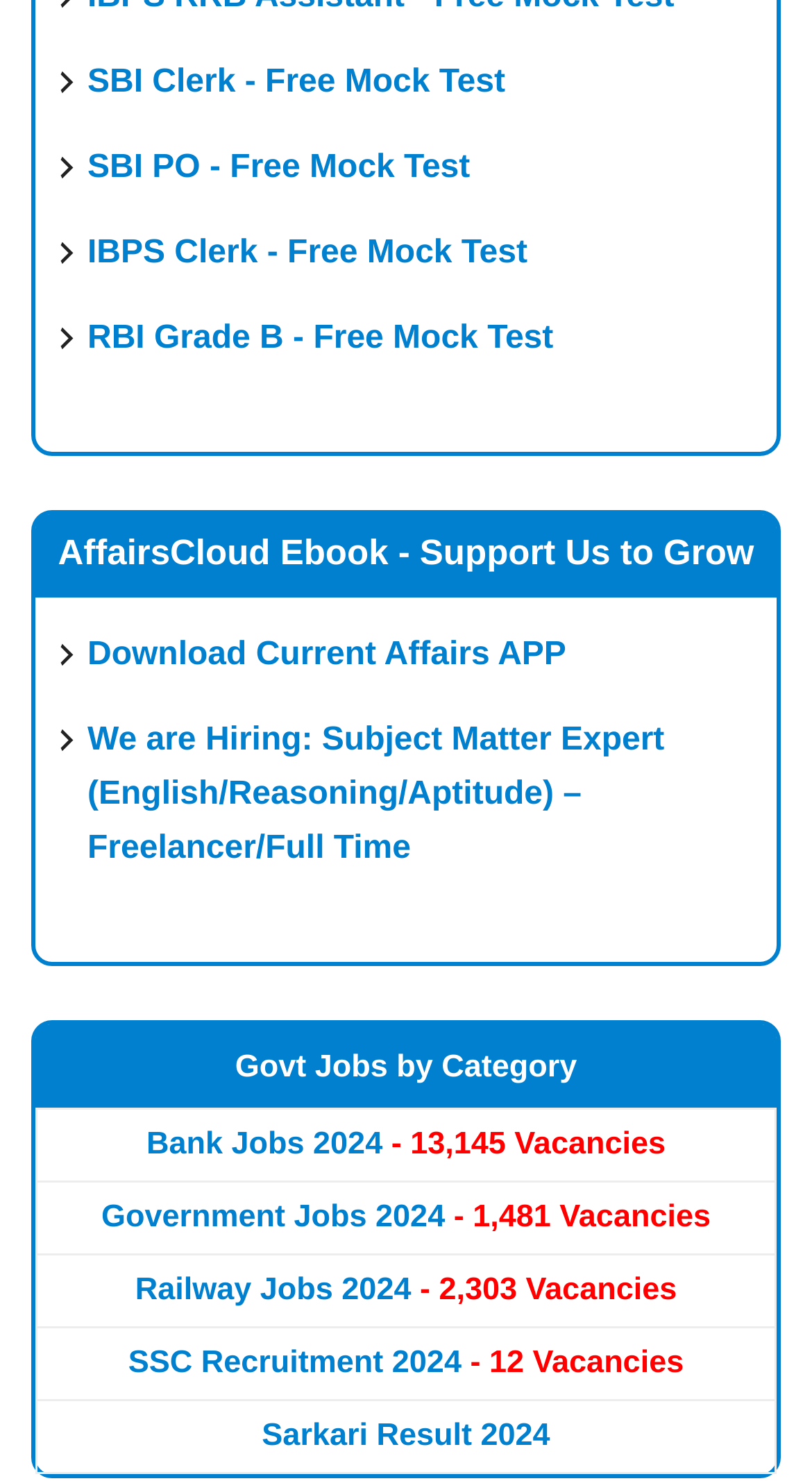Could you specify the bounding box coordinates for the clickable section to complete the following instruction: "Check Sarkari Result 2024"?

[0.323, 0.957, 0.677, 0.981]